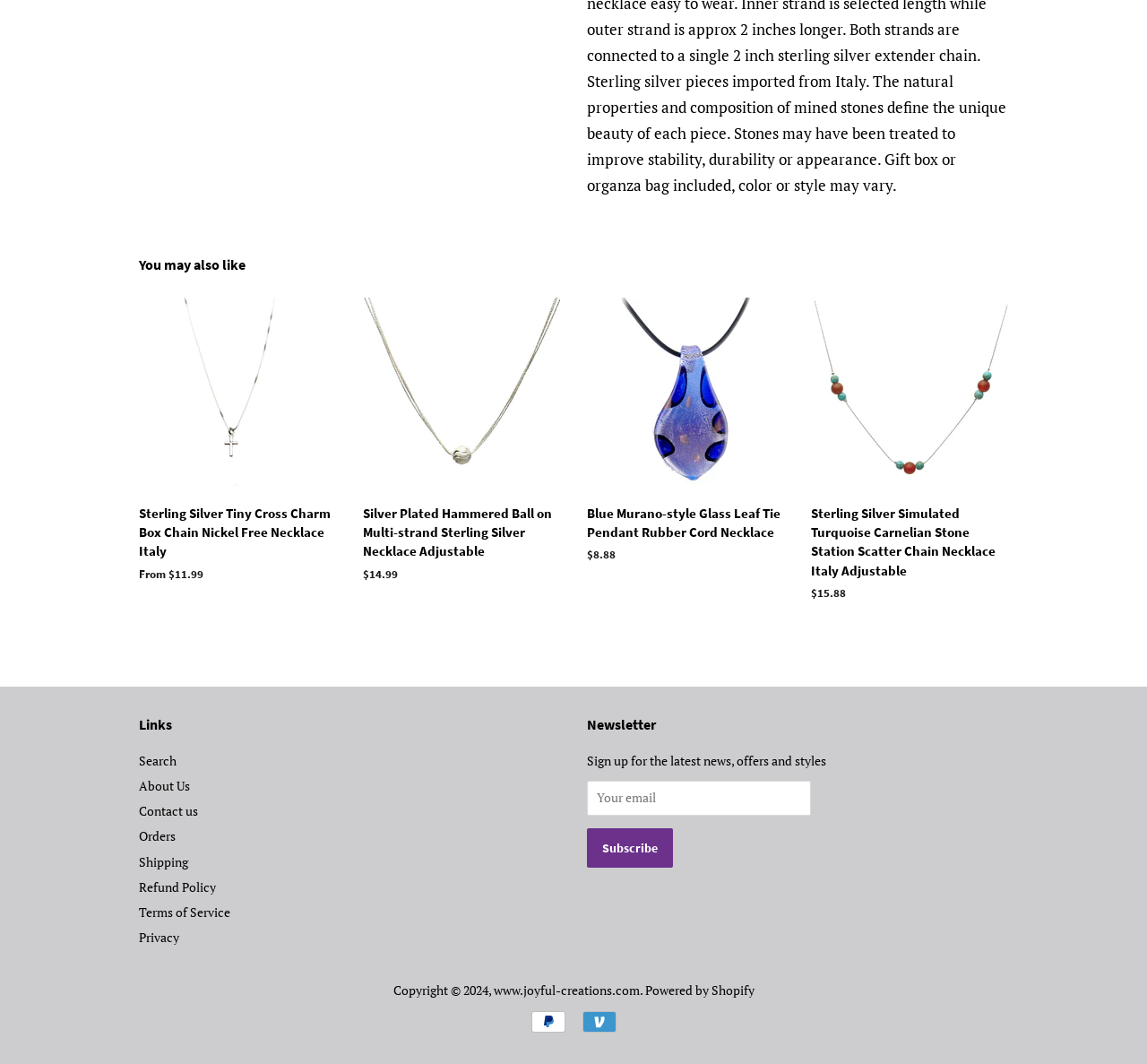Please provide the bounding box coordinate of the region that matches the element description: Contact us. Coordinates should be in the format (top-left x, top-left y, bottom-right x, bottom-right y) and all values should be between 0 and 1.

[0.121, 0.754, 0.173, 0.77]